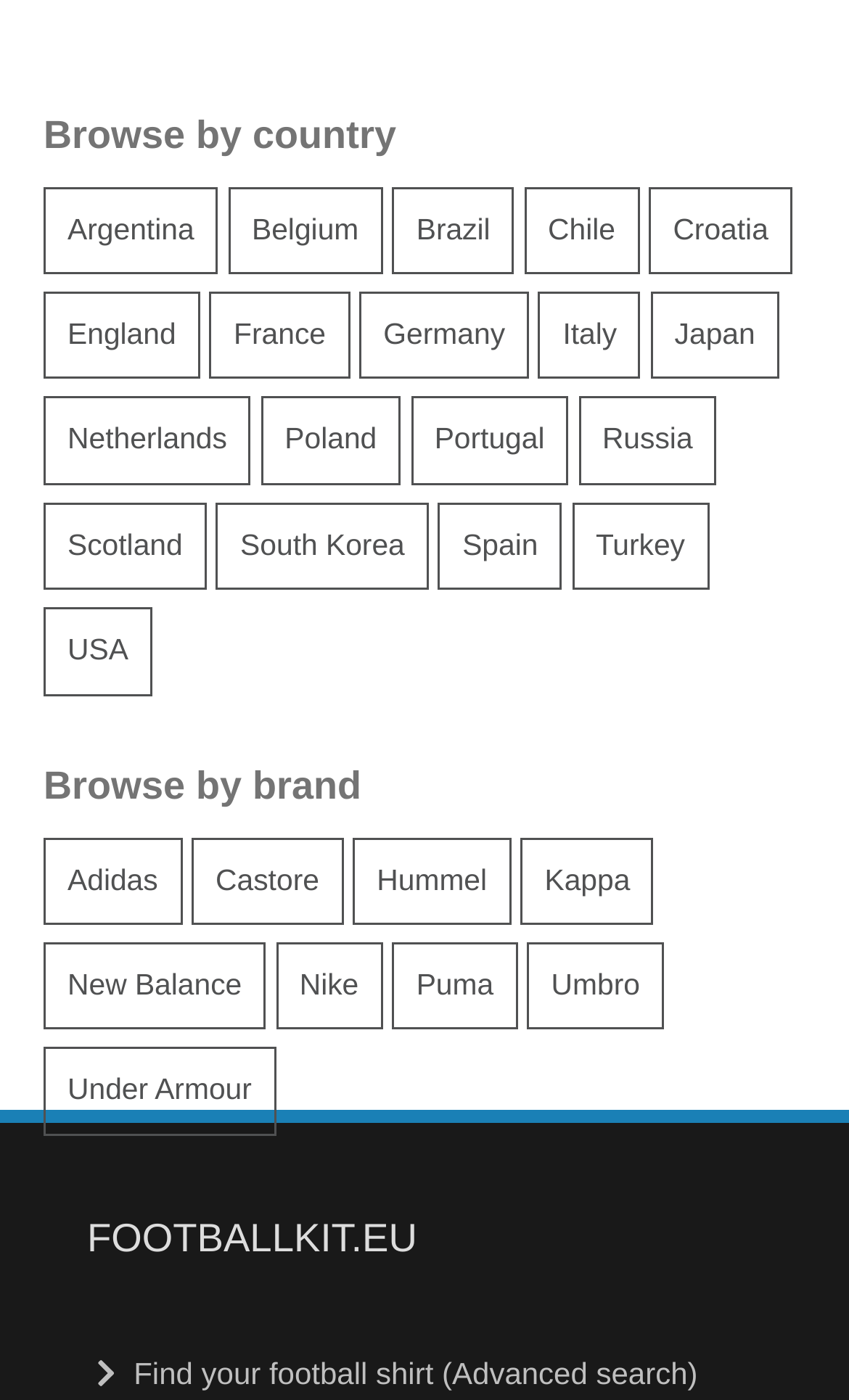Locate the bounding box coordinates of the area where you should click to accomplish the instruction: "Explore USA items".

[0.051, 0.434, 0.179, 0.497]